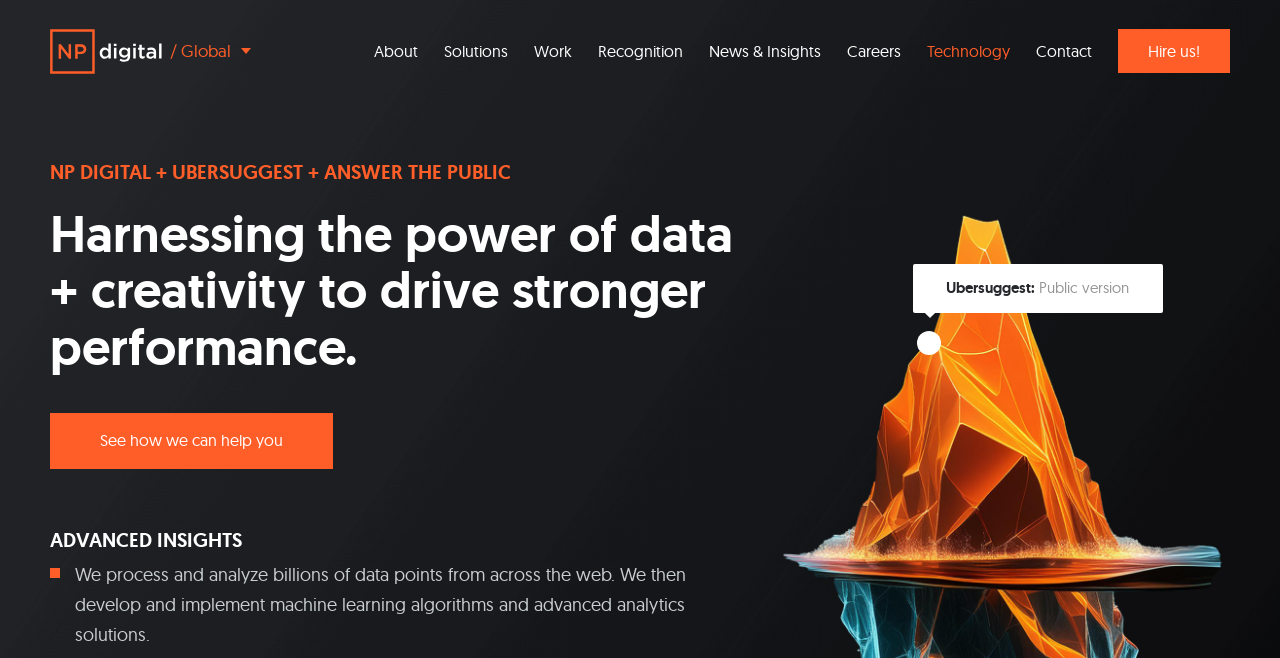Identify the bounding box for the UI element described as: "Work". The coordinates should be four float numbers between 0 and 1, i.e., [left, top, right, bottom].

[0.407, 0.011, 0.457, 0.144]